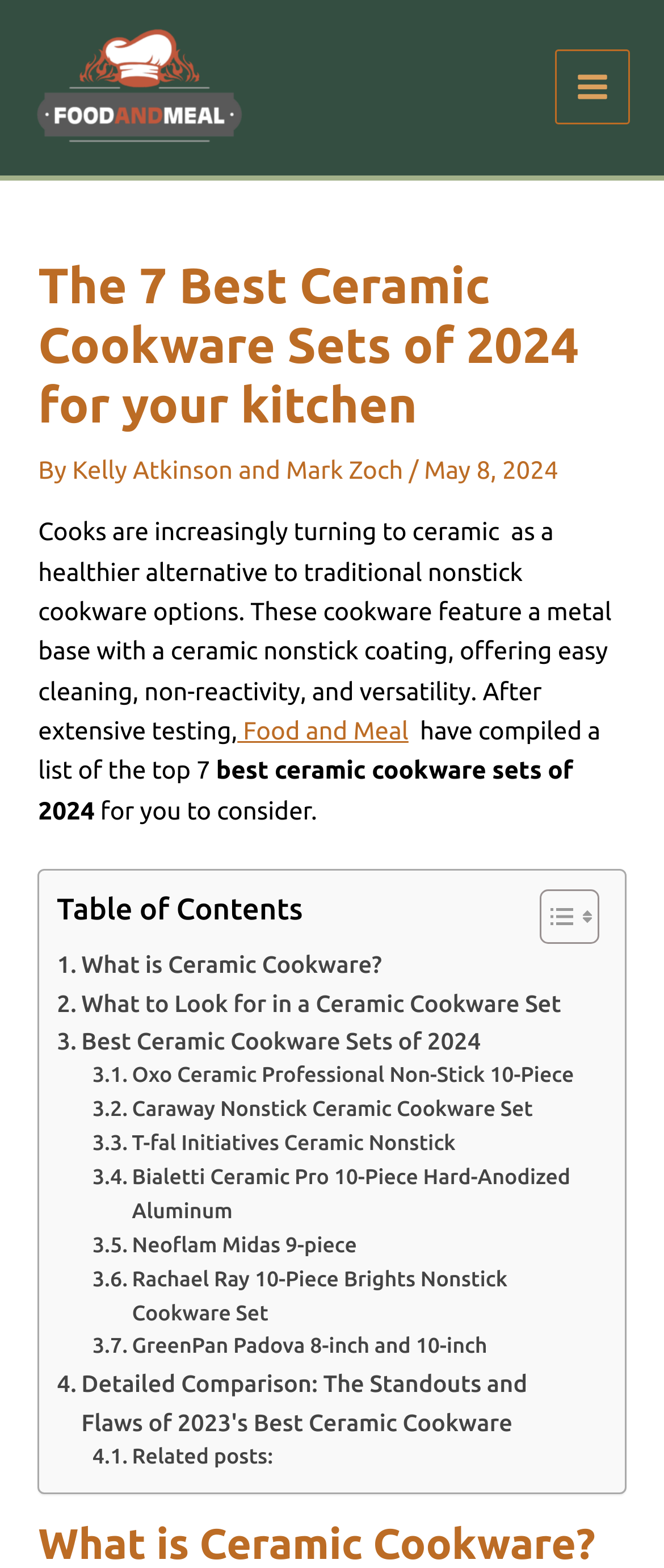Please find and report the bounding box coordinates of the element to click in order to perform the following action: "Expand the 'Main Menu' button". The coordinates should be expressed as four float numbers between 0 and 1, in the format [left, top, right, bottom].

[0.836, 0.032, 0.949, 0.08]